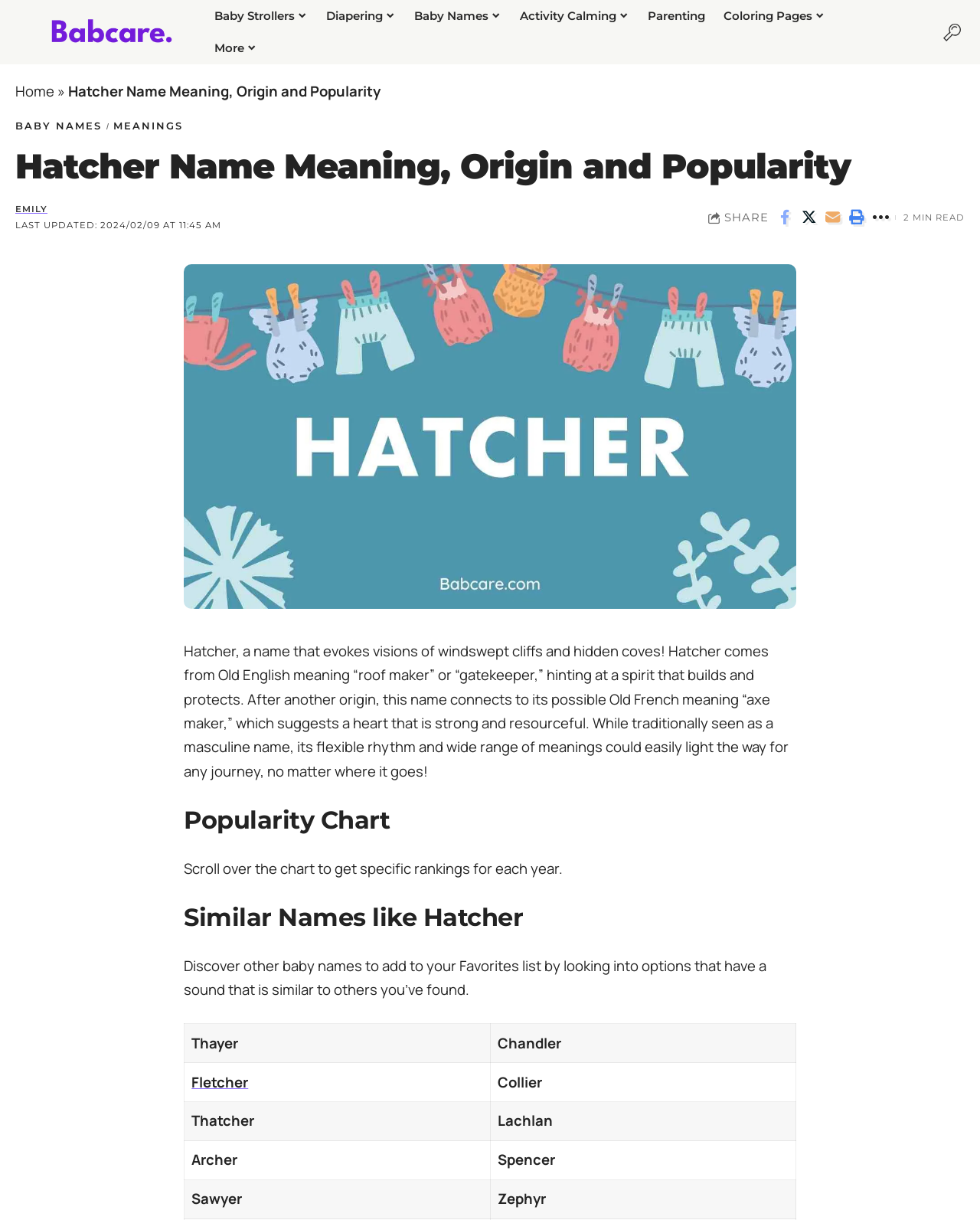Identify the bounding box coordinates of the area you need to click to perform the following instruction: "Search for a name".

[0.962, 0.008, 0.98, 0.045]